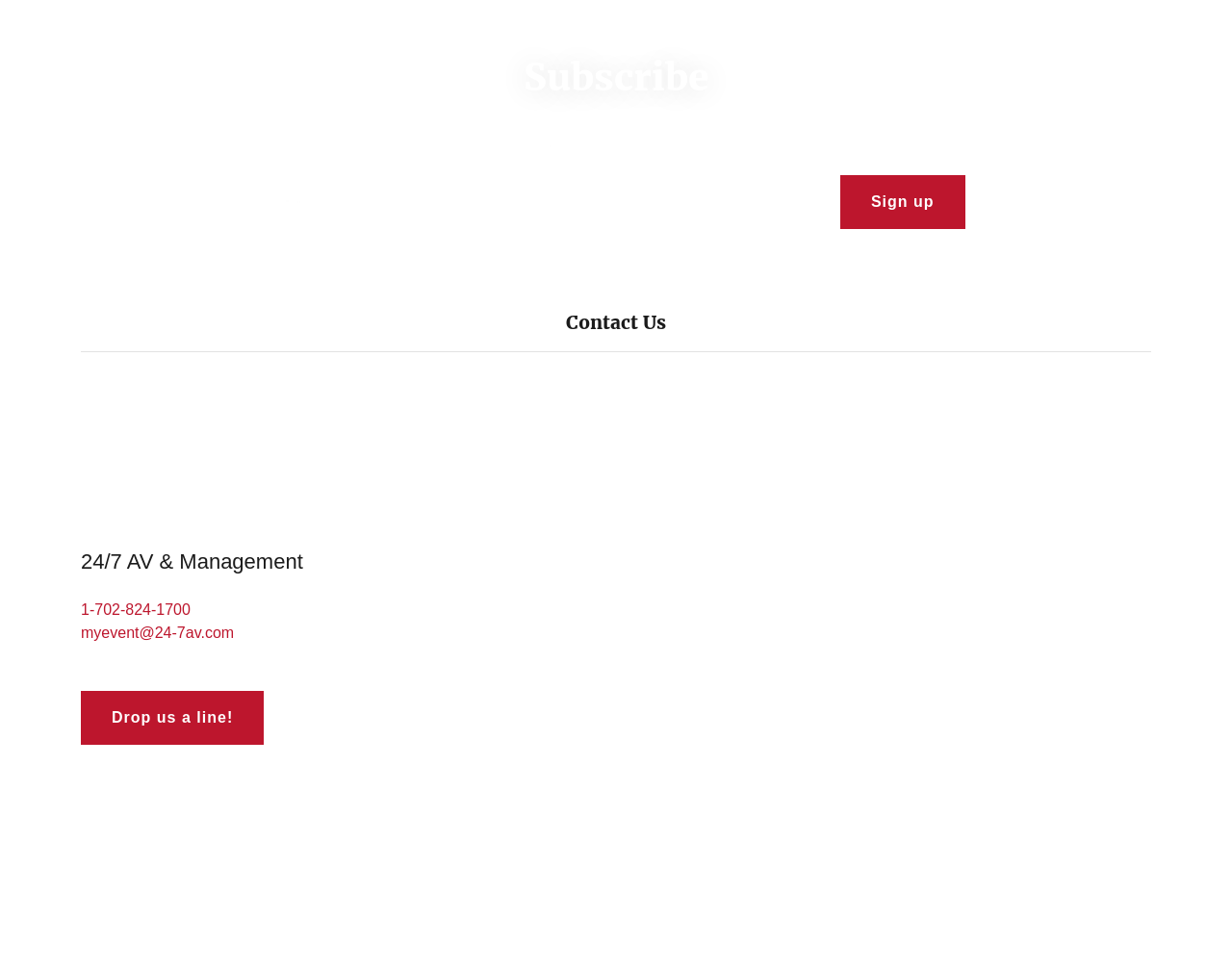Find the bounding box coordinates for the UI element that matches this description: "Drop us a line!".

[0.066, 0.713, 0.214, 0.768]